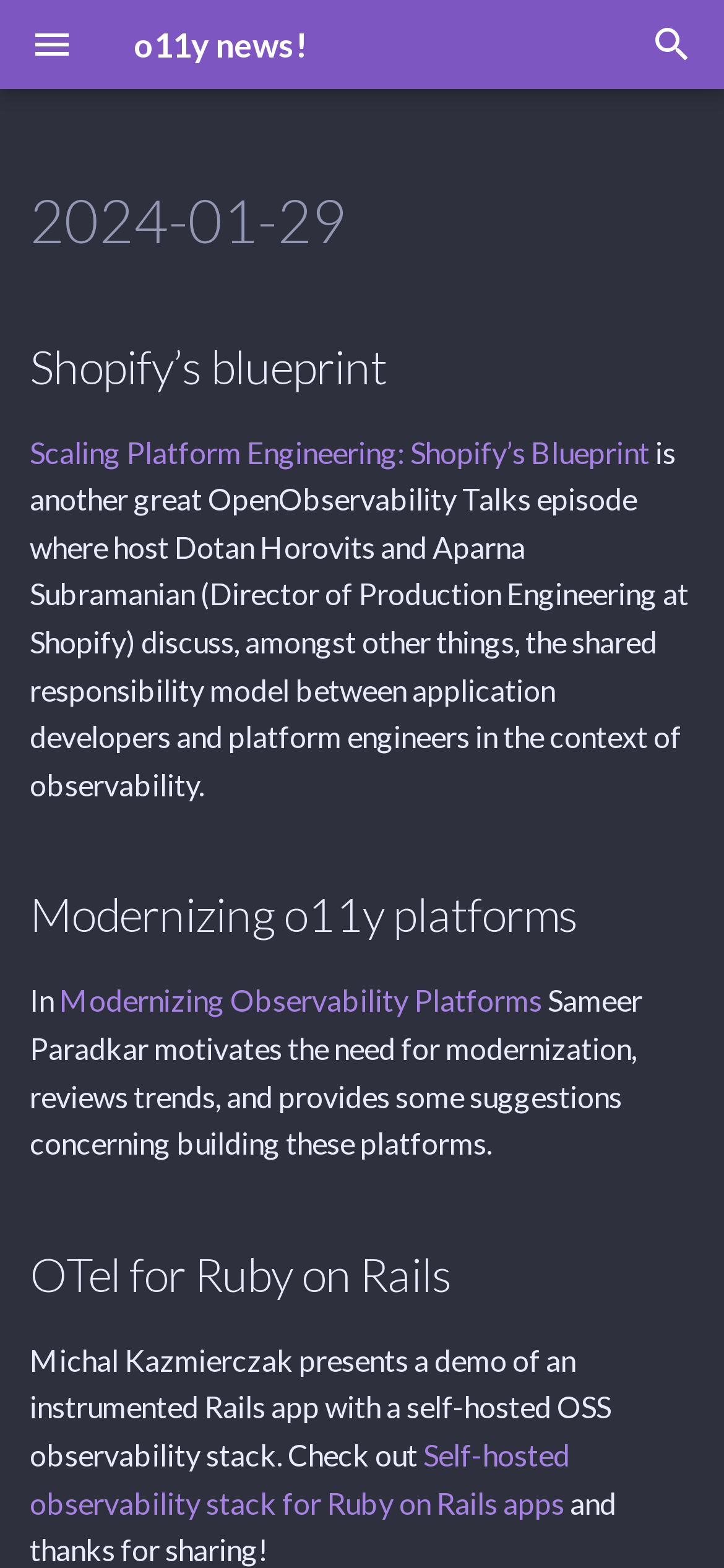Locate and provide the bounding box coordinates for the HTML element that matches this description: "Scaling Platform Engineering: Shopify’s Blueprint".

[0.041, 0.277, 0.897, 0.299]